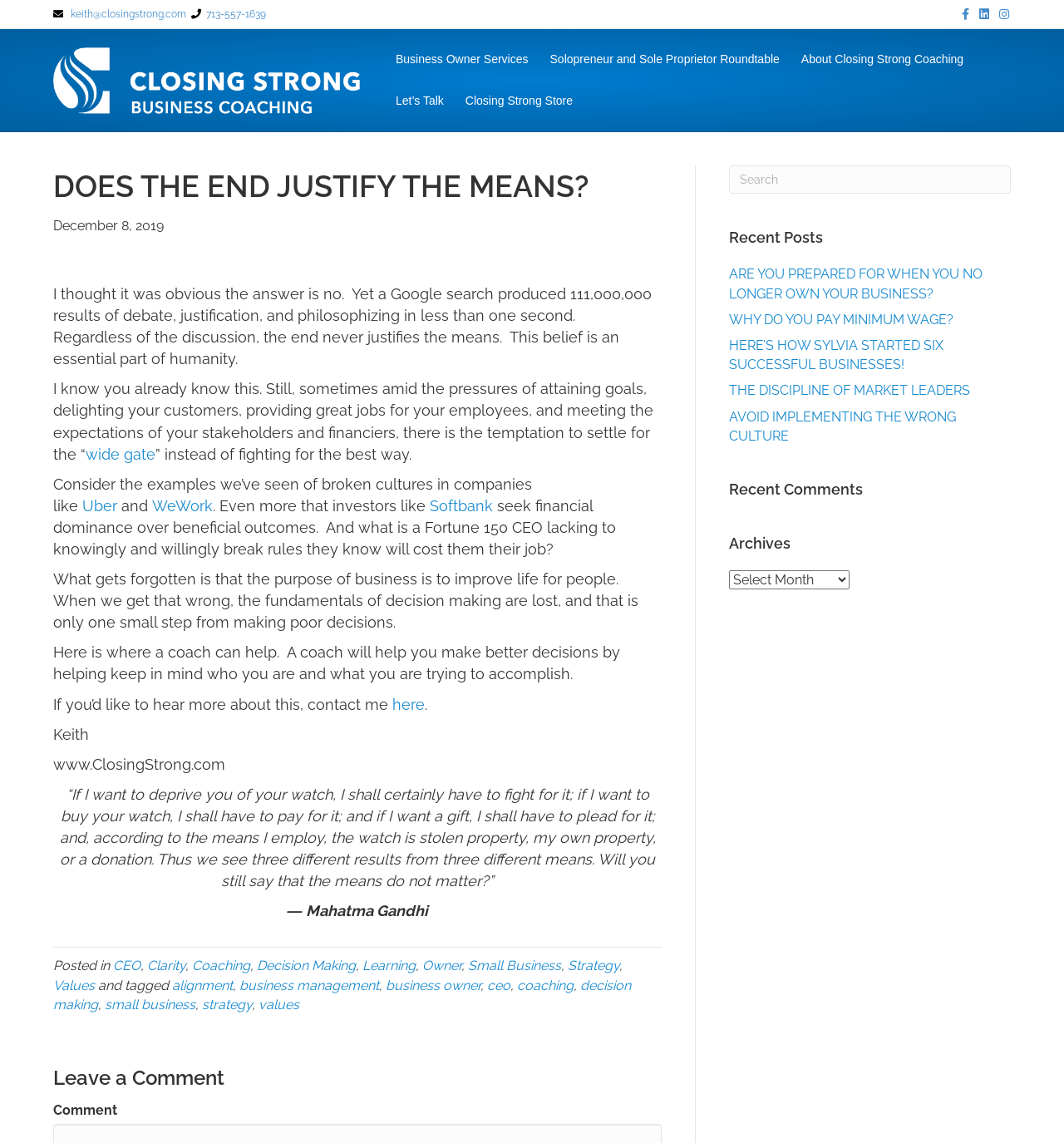Determine the coordinates of the bounding box that should be clicked to complete the instruction: "Click the 'Closing Strong' link". The coordinates should be represented by four float numbers between 0 and 1: [left, top, right, bottom].

[0.05, 0.062, 0.338, 0.076]